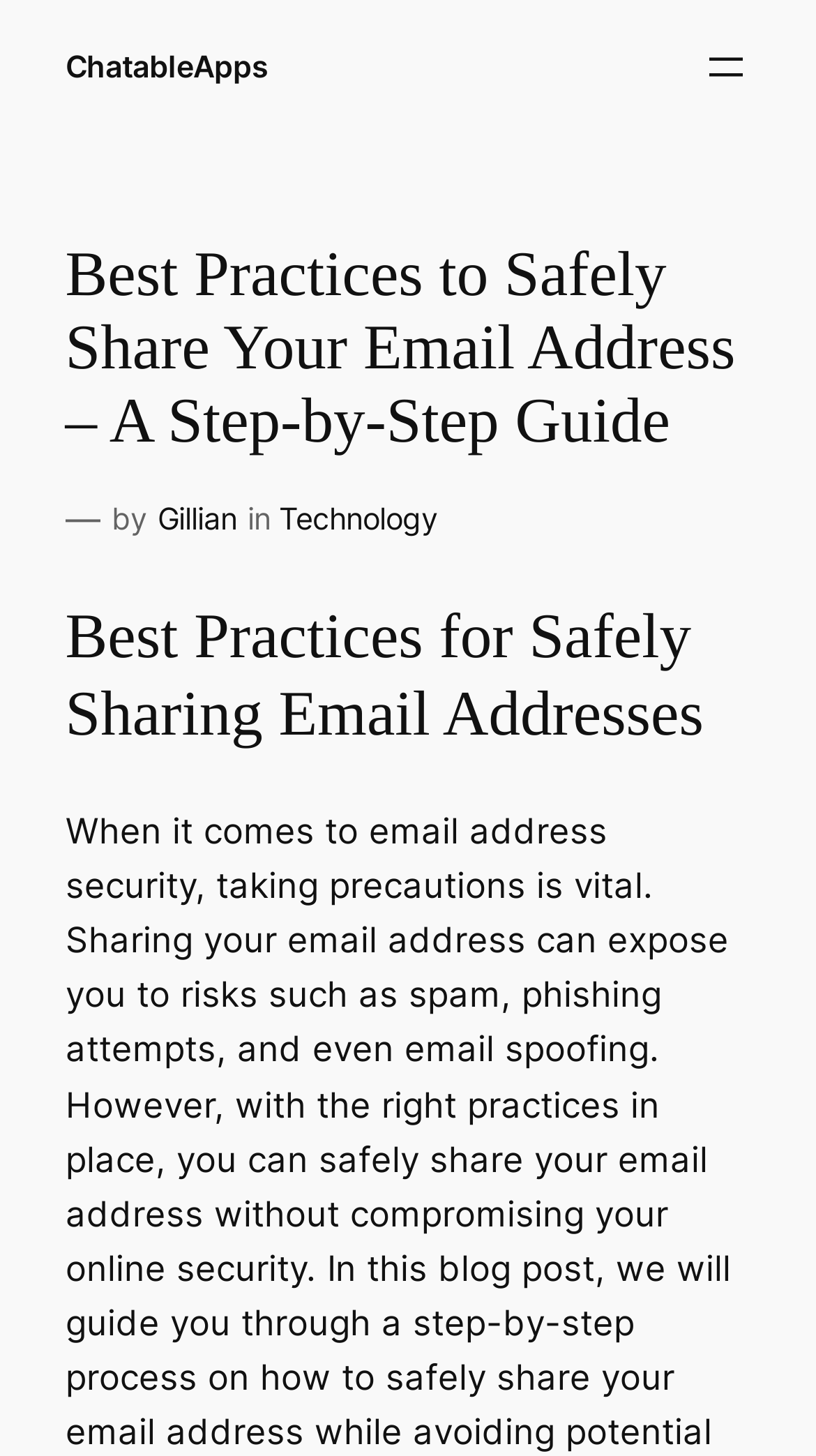For the given element description Gillian, determine the bounding box coordinates of the UI element. The coordinates should follow the format (top-left x, top-left y, bottom-right x, bottom-right y) and be within the range of 0 to 1.

[0.193, 0.343, 0.29, 0.368]